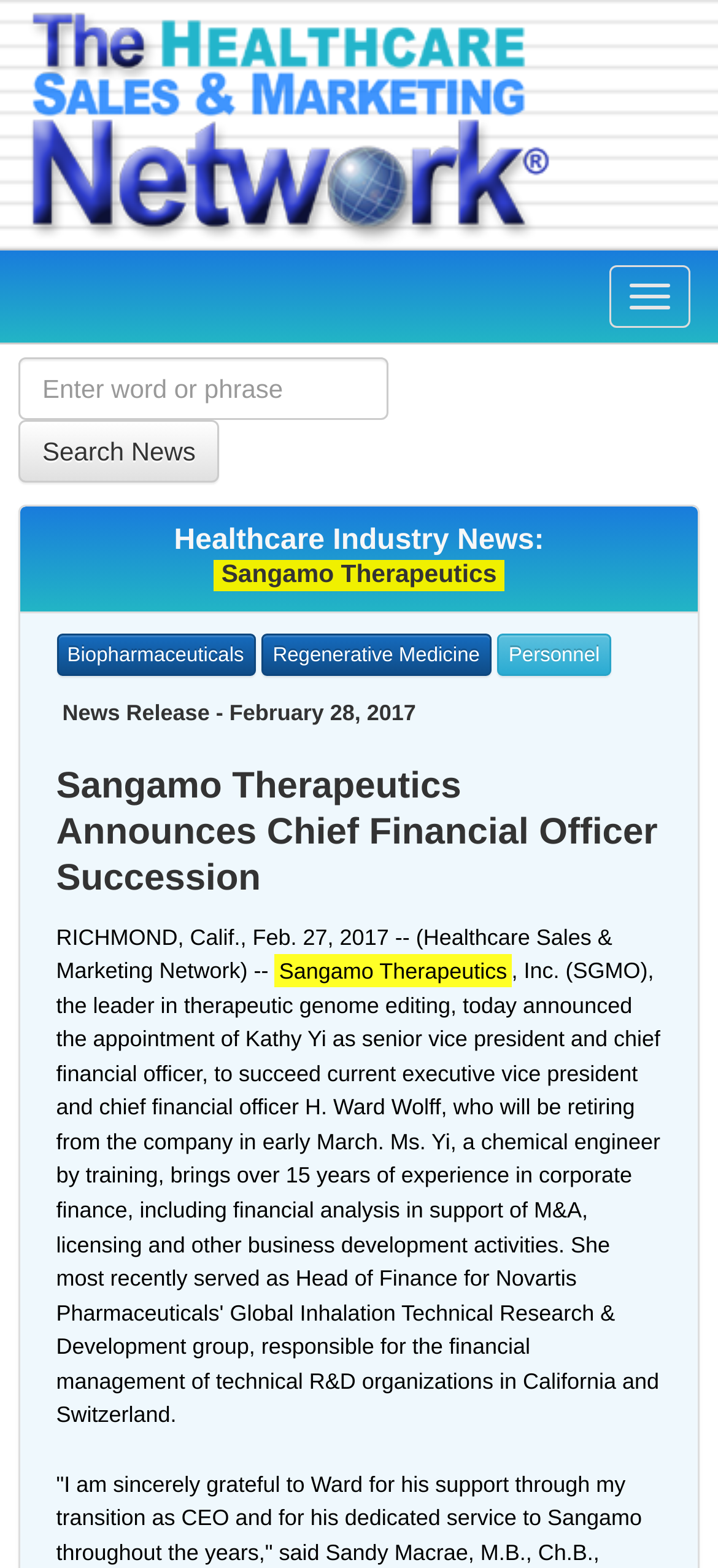Please give a concise answer to this question using a single word or phrase: 
What is the location of the company?

RICHMOND, Calif.